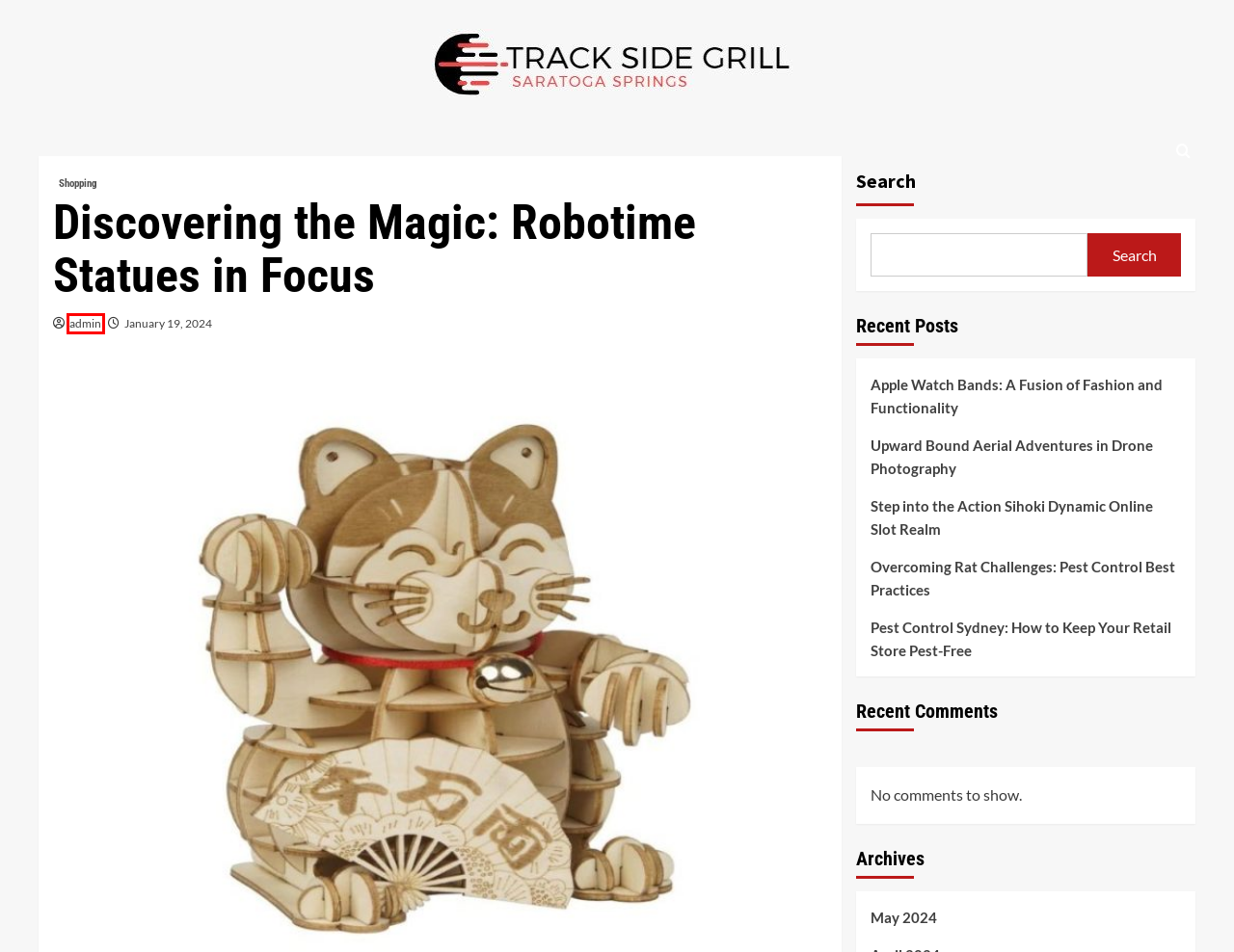Given a webpage screenshot featuring a red rectangle around a UI element, please determine the best description for the new webpage that appears after the element within the bounding box is clicked. The options are:
A. January 2024 – Track Side Grill
B. Pest Control Sydney: How to Keep Your Retail Store Pest-Free – Track Side Grill
C. Overcoming Rat Challenges: Pest Control Best Practices – Track Side Grill
D. Shopping – Track Side Grill
E. admin – Track Side Grill
F. May 2024 – Track Side Grill
G. Upward Bound Aerial Adventures in Drone Photography – Track Side Grill
H. Apple Watch Bands: A Fusion of Fashion and Functionality – Track Side Grill

E